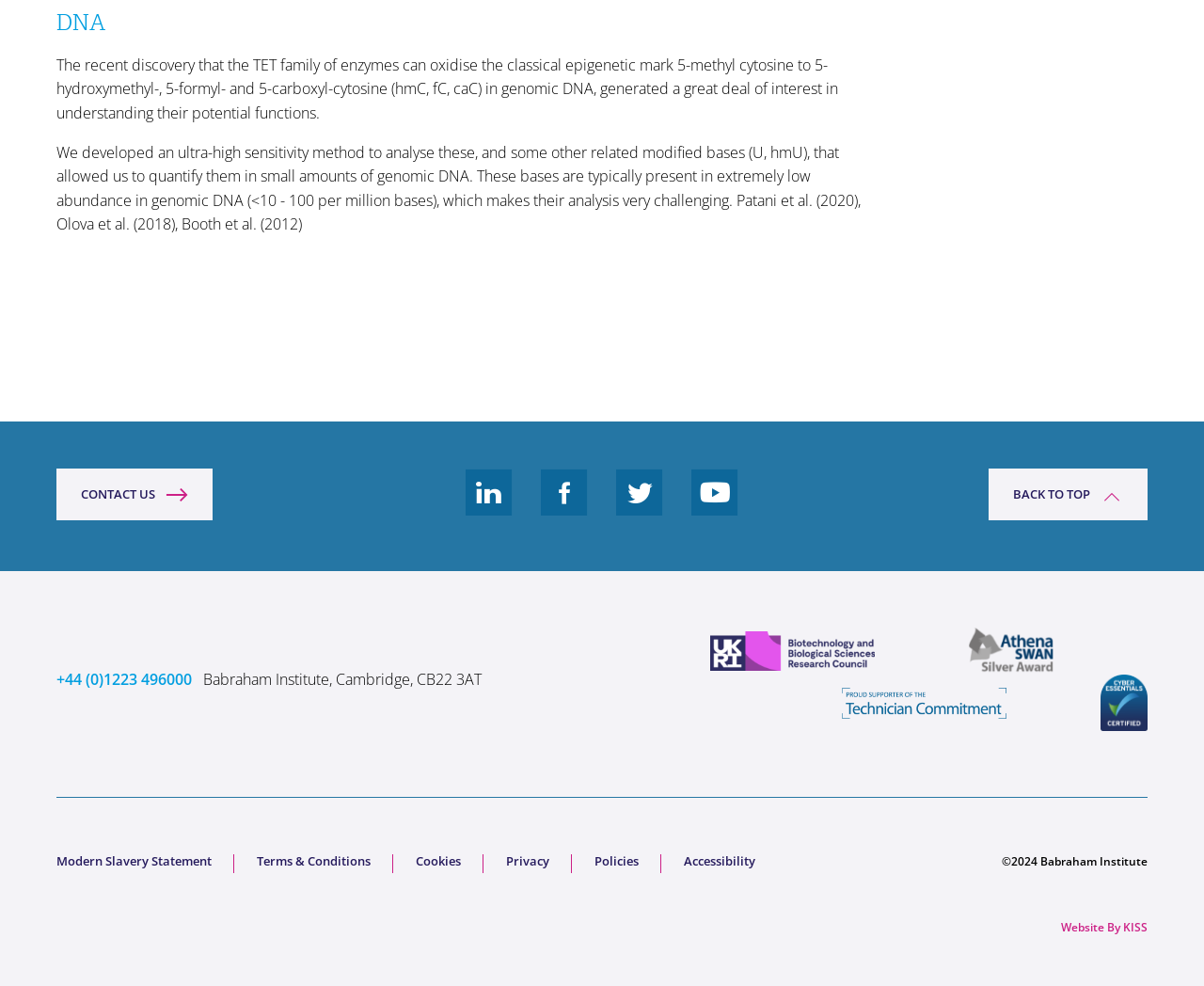Indicate the bounding box coordinates of the clickable region to achieve the following instruction: "Click the 'CONTACT US' link."

[0.047, 0.475, 0.177, 0.528]